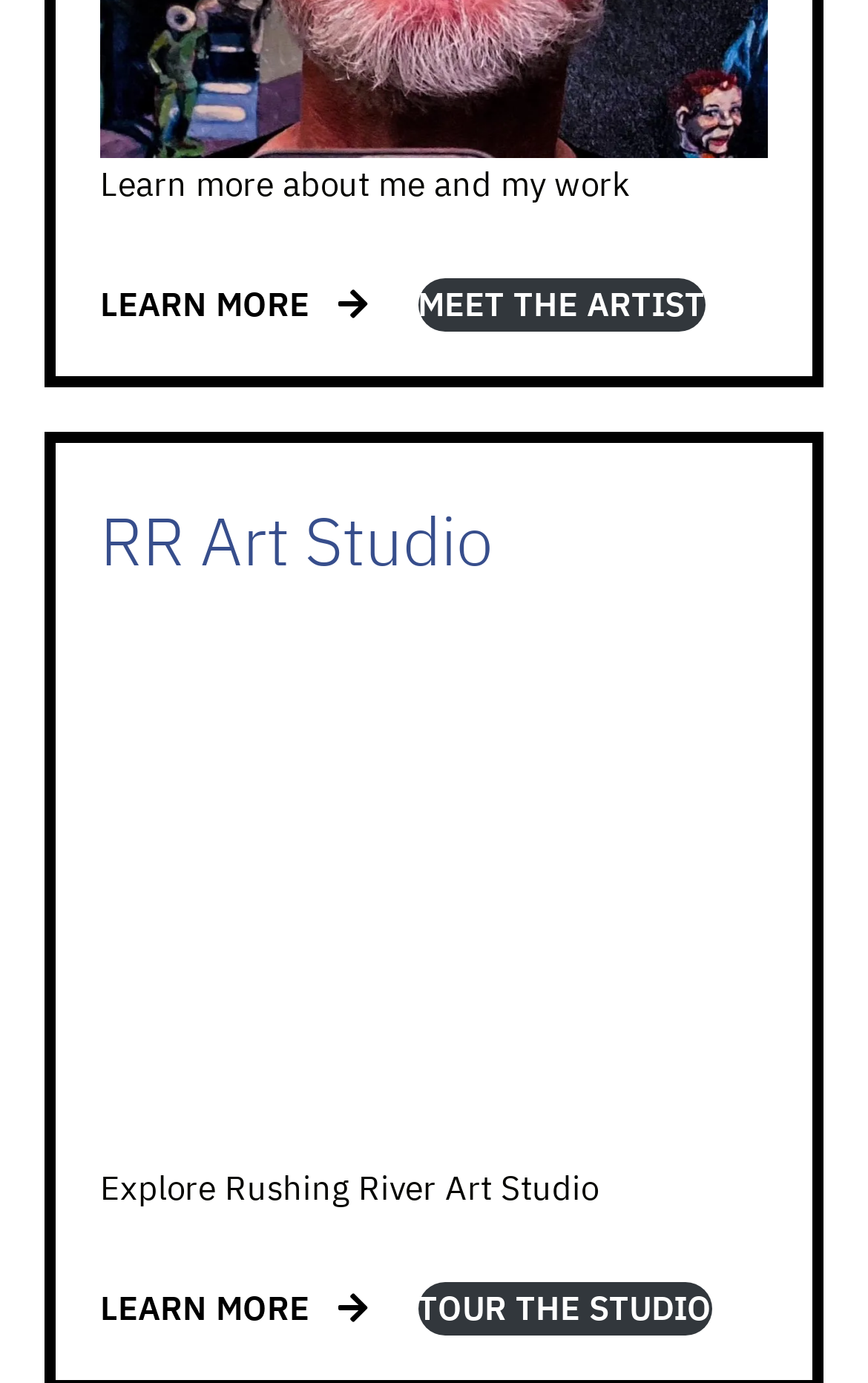What is the position of the figure element on the webpage?
Please provide a single word or phrase as the answer based on the screenshot.

Below the heading